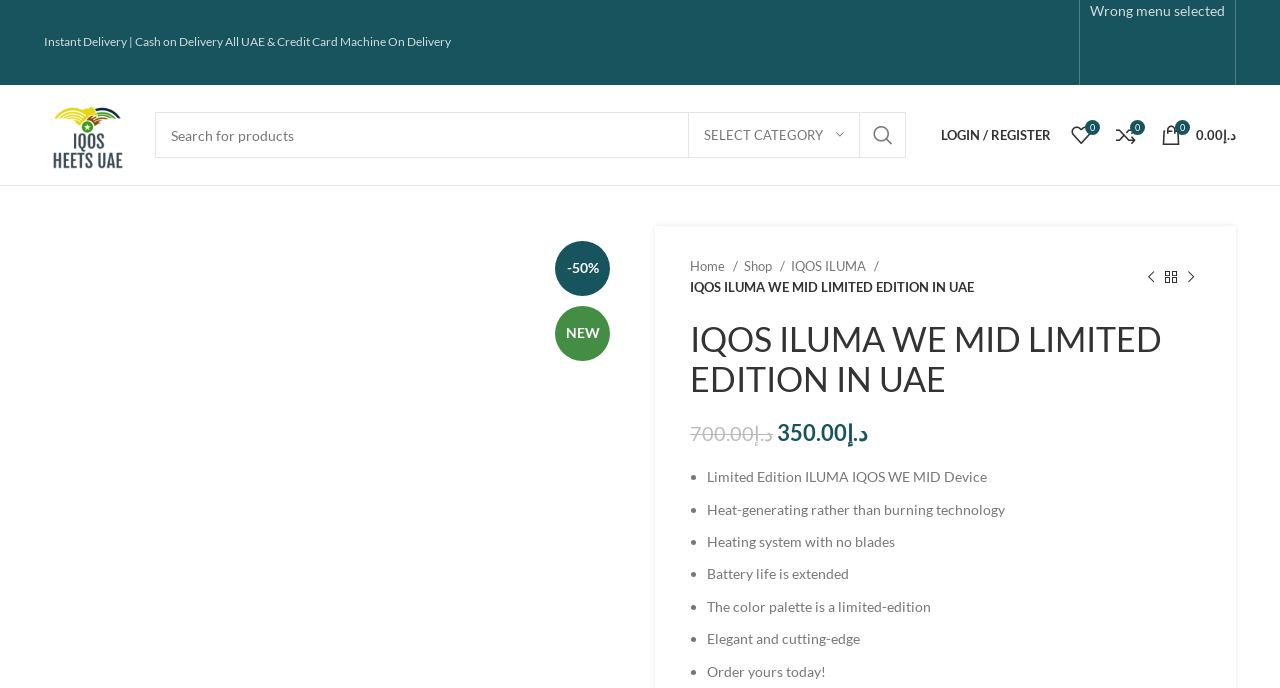Show me the bounding box coordinates of the clickable region to achieve the task as per the instruction: "Go to previous product".

[0.891, 0.388, 0.907, 0.418]